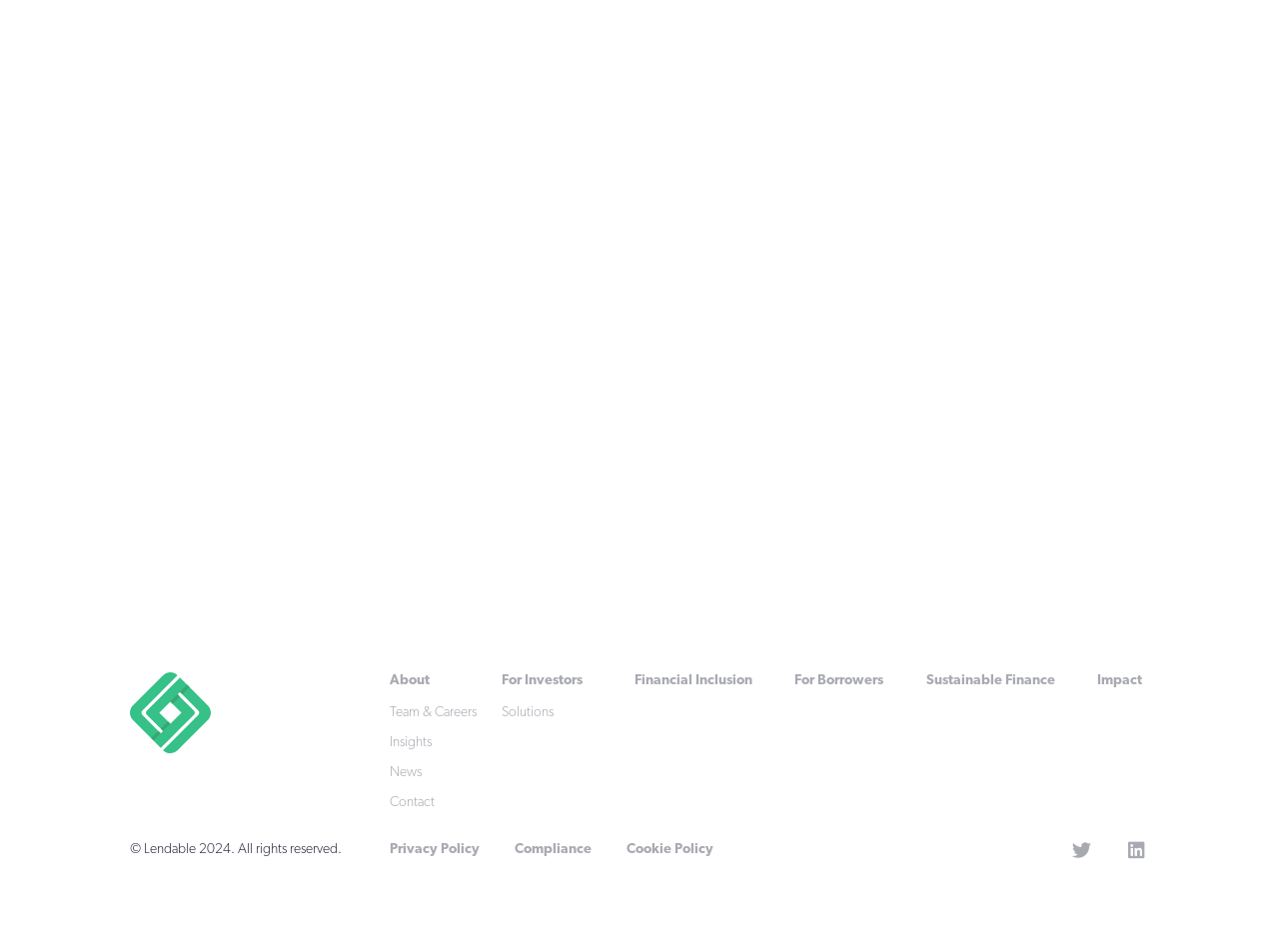Pinpoint the bounding box coordinates of the area that should be clicked to complete the following instruction: "Visit the For Investors page". The coordinates must be given as four float numbers between 0 and 1, i.e., [left, top, right, bottom].

[0.392, 0.706, 0.469, 0.725]